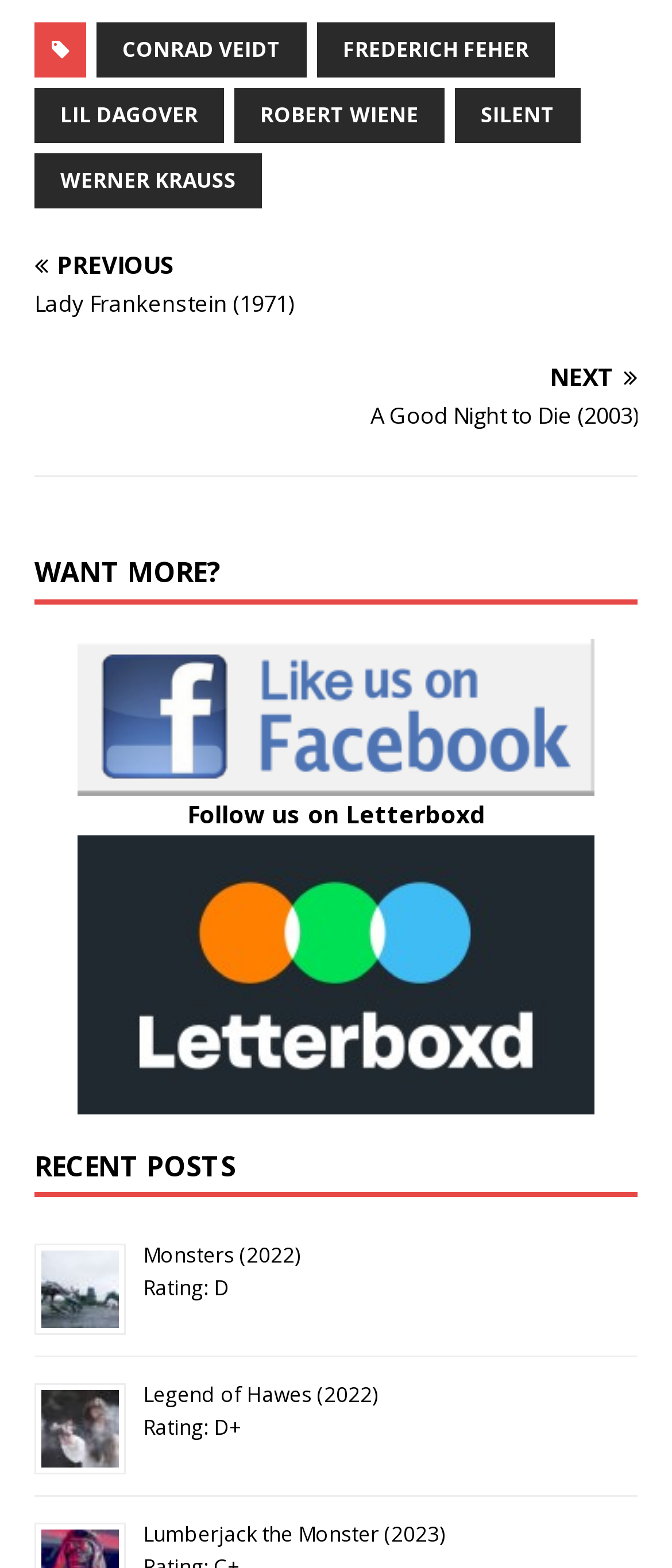Kindly determine the bounding box coordinates for the clickable area to achieve the given instruction: "Click on the link to view Lumberjack the Monster (2023)".

[0.213, 0.969, 0.662, 0.988]